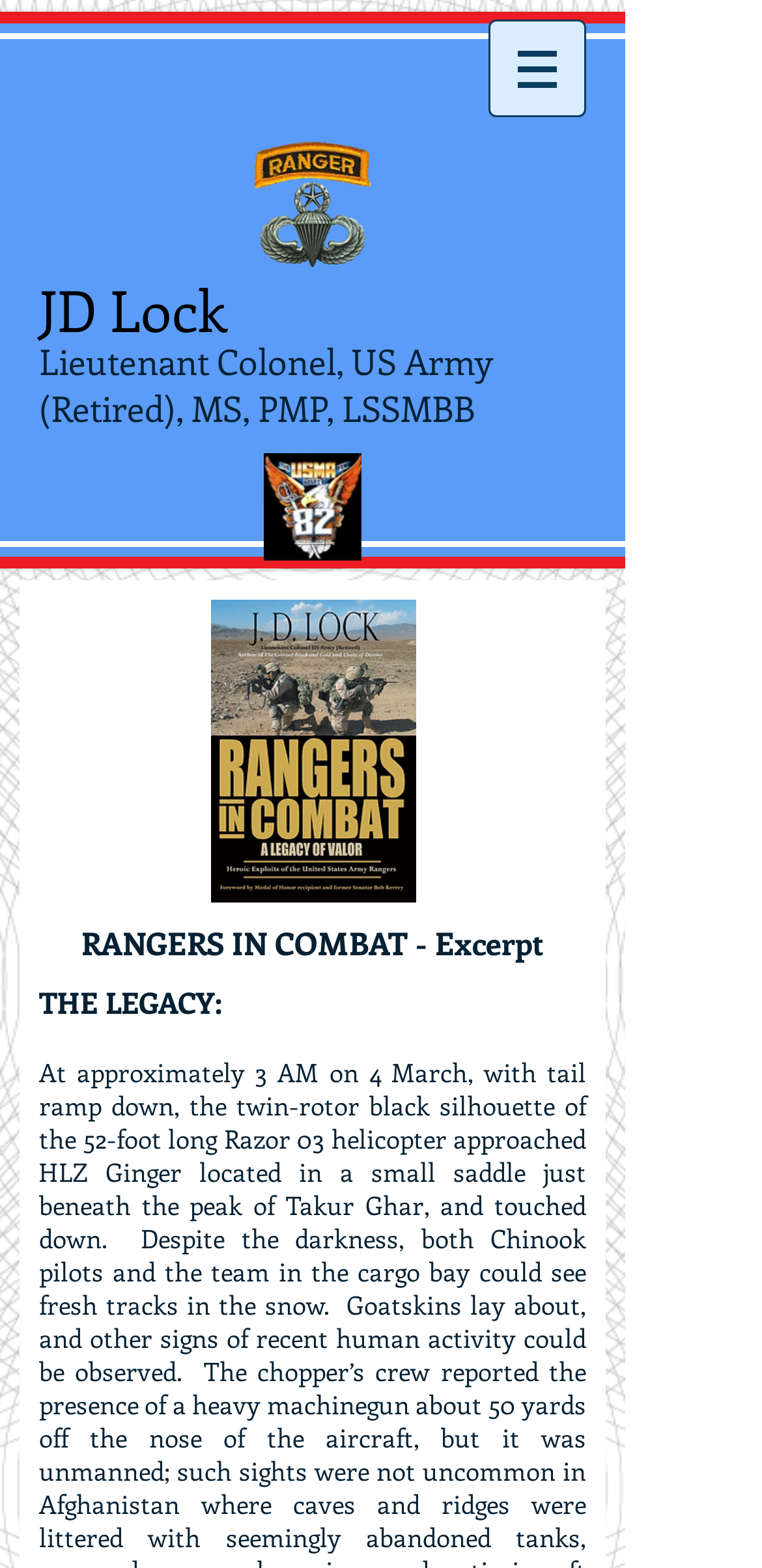Answer the question using only a single word or phrase: 
What is the rank of JD Lock?

Lieutenant Colonel